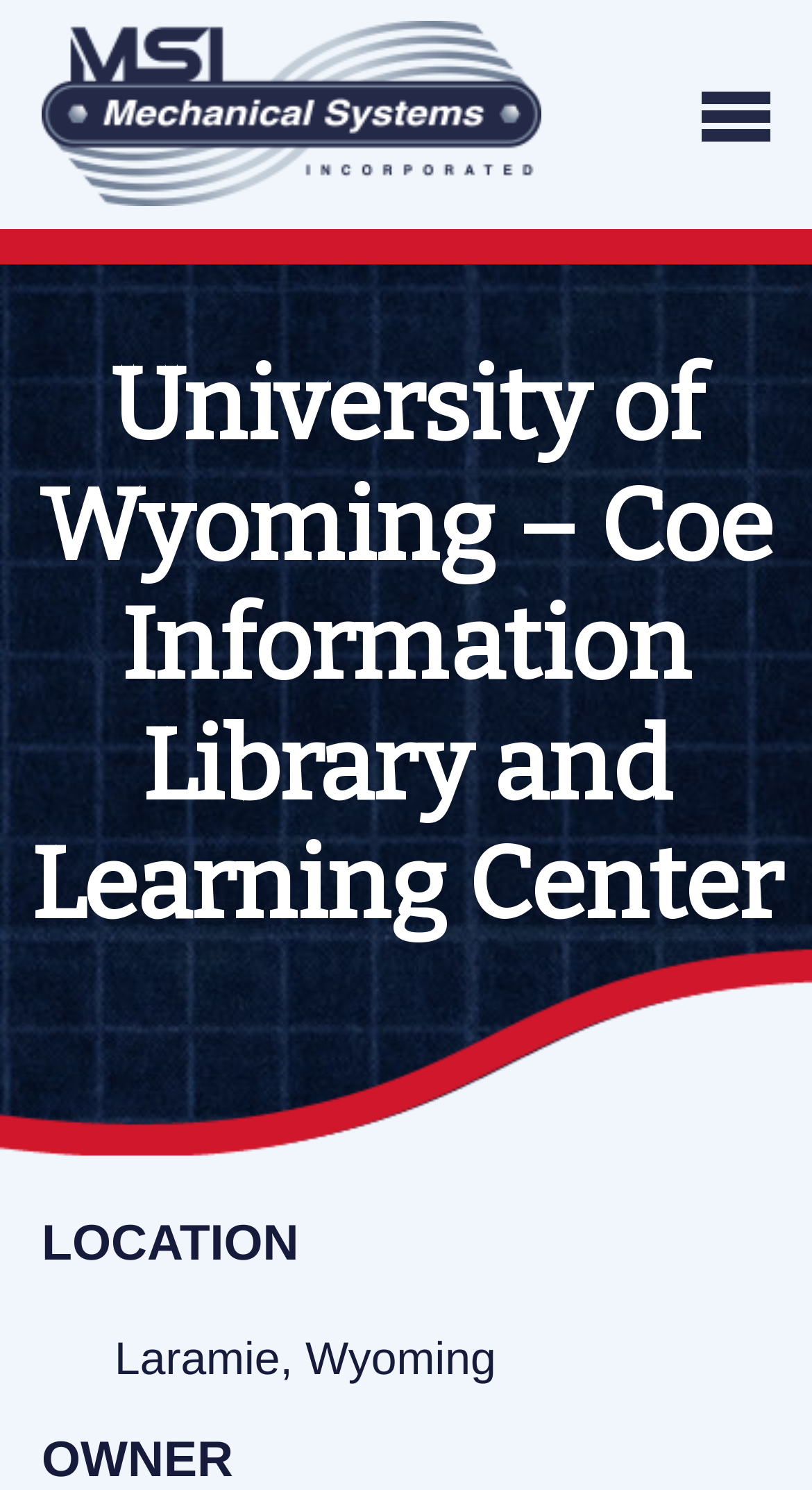Use the information in the screenshot to answer the question comprehensively: What is the function of the link 'Skip to content'?

I found the answer by looking at the link element with the text 'Skip to content' which suggests that the link is used to skip to the main content of the webpage, likely for accessibility purposes.